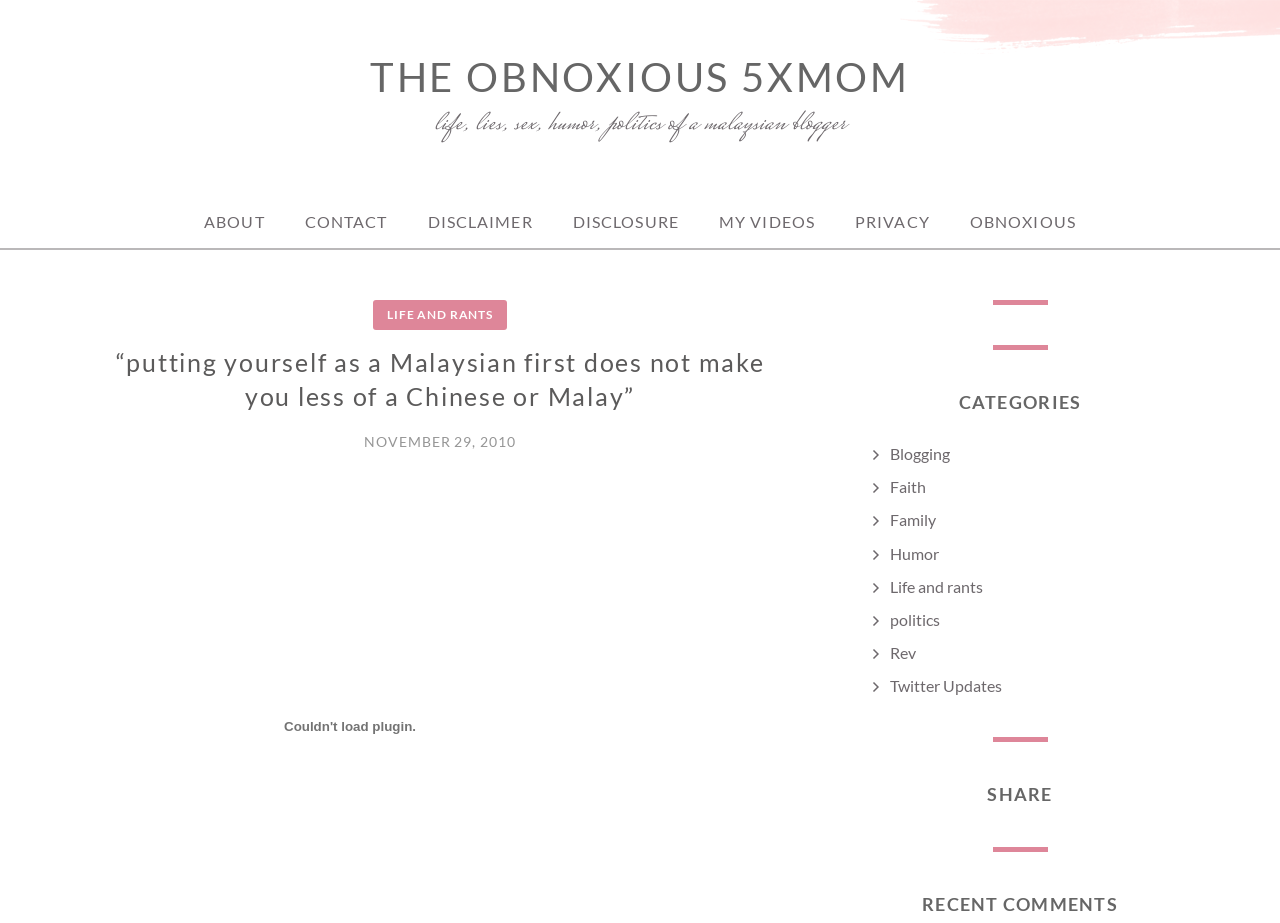What is the name of the blogger?
Refer to the image and provide a one-word or short phrase answer.

The Obnoxious 5xmom